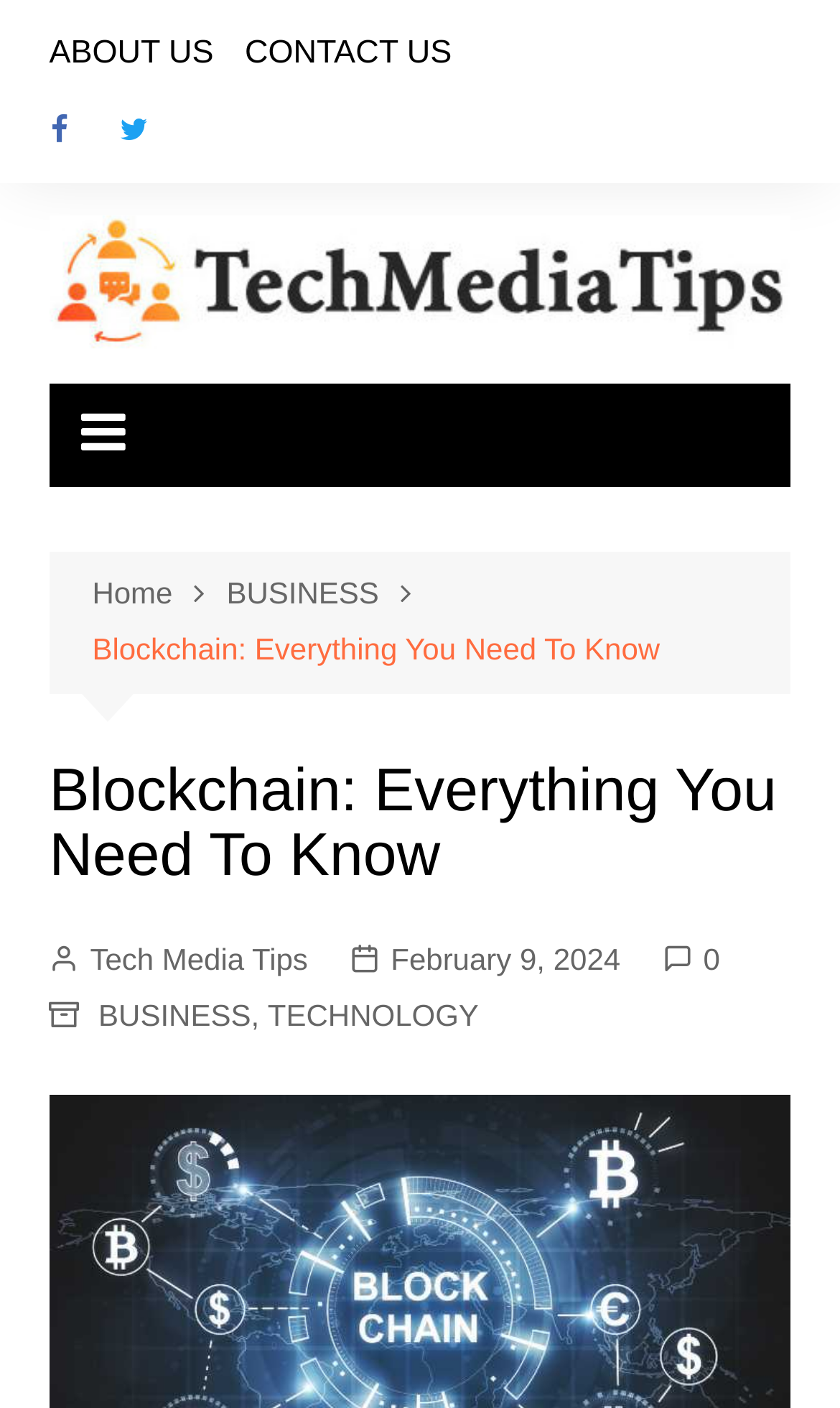Please indicate the bounding box coordinates of the element's region to be clicked to achieve the instruction: "go to about us page". Provide the coordinates as four float numbers between 0 and 1, i.e., [left, top, right, bottom].

[0.058, 0.015, 0.254, 0.061]